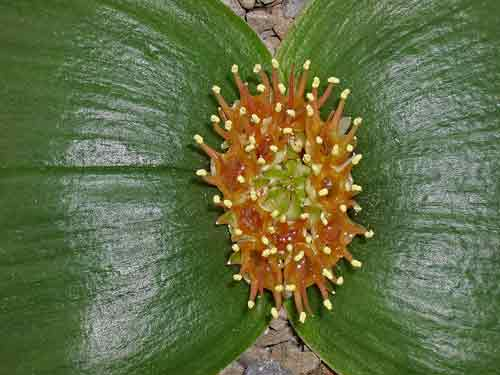Use the information in the screenshot to answer the question comprehensively: What is the purpose of the bright yellow and orange stamens?

The caption explains that the colorful arrangement of stamens attracts pollinators, specifically gerbils, which are essential for the plant's pollination process, suggesting that the bright colors serve as a visual cue to draw in these important visitors.